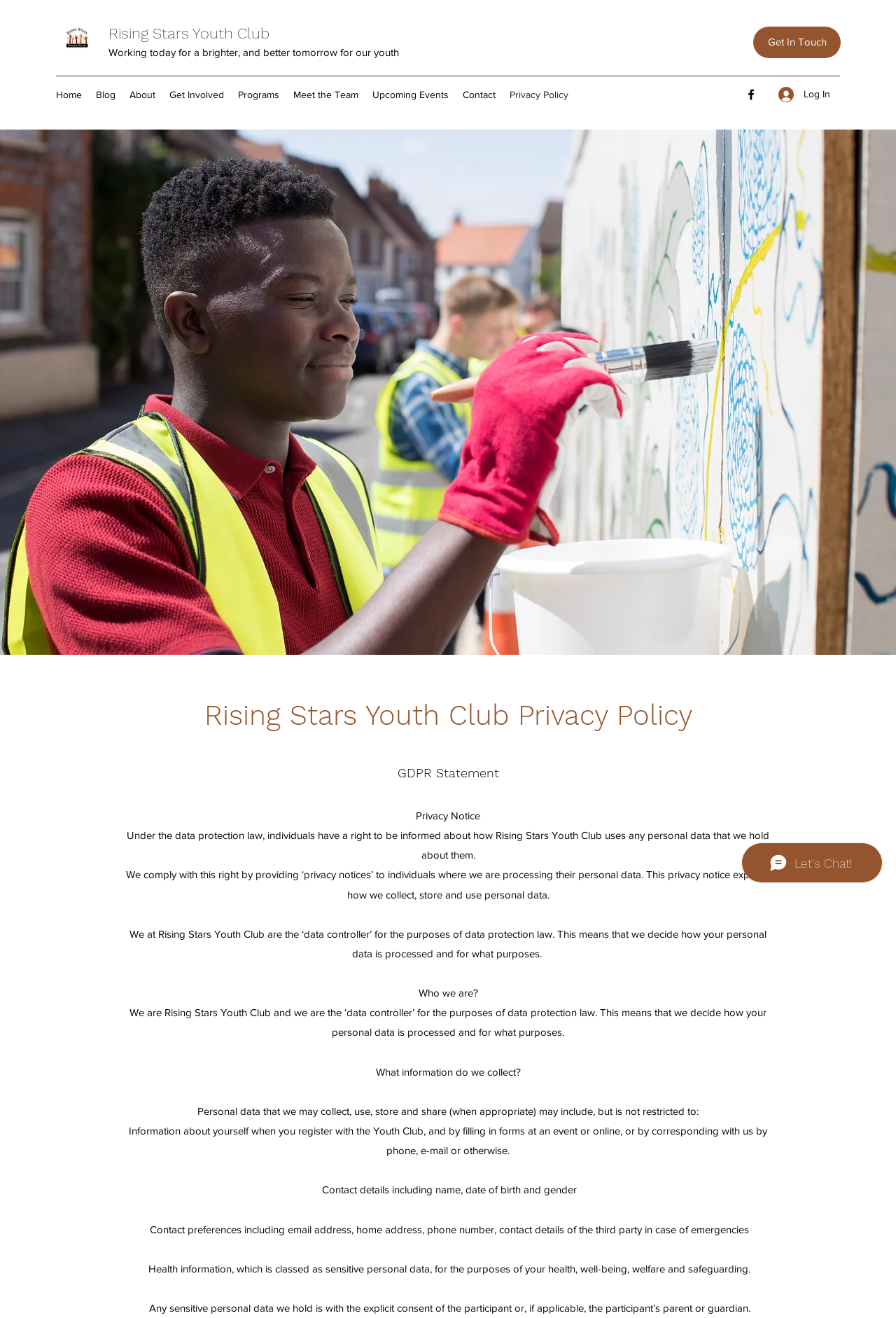Point out the bounding box coordinates of the section to click in order to follow this instruction: "Click the 'Log In' button".

[0.858, 0.062, 0.938, 0.082]